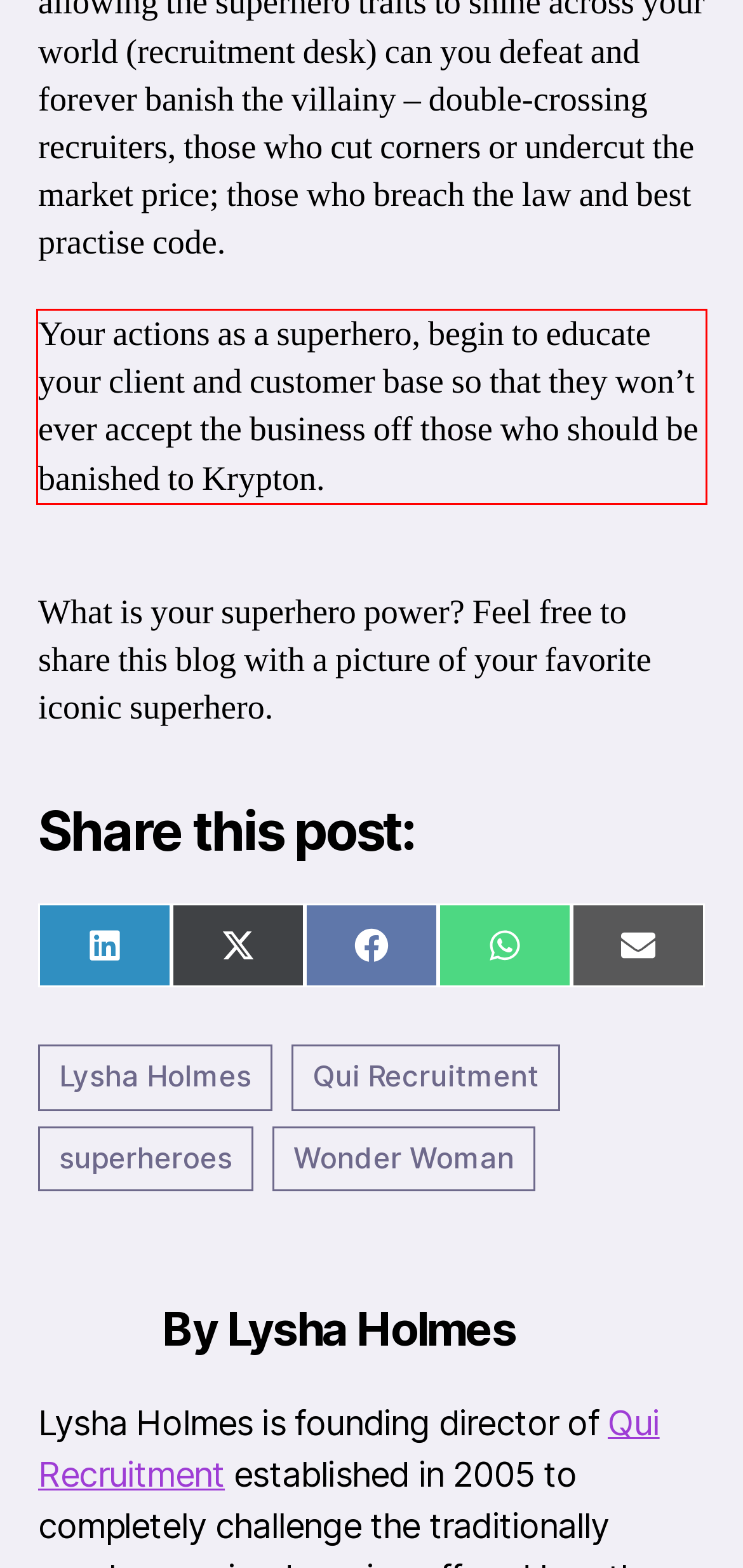Please extract the text content from the UI element enclosed by the red rectangle in the screenshot.

Your actions as a superhero, begin to educate your client and customer base so that they won’t ever accept the business off those who should be banished to Krypton.